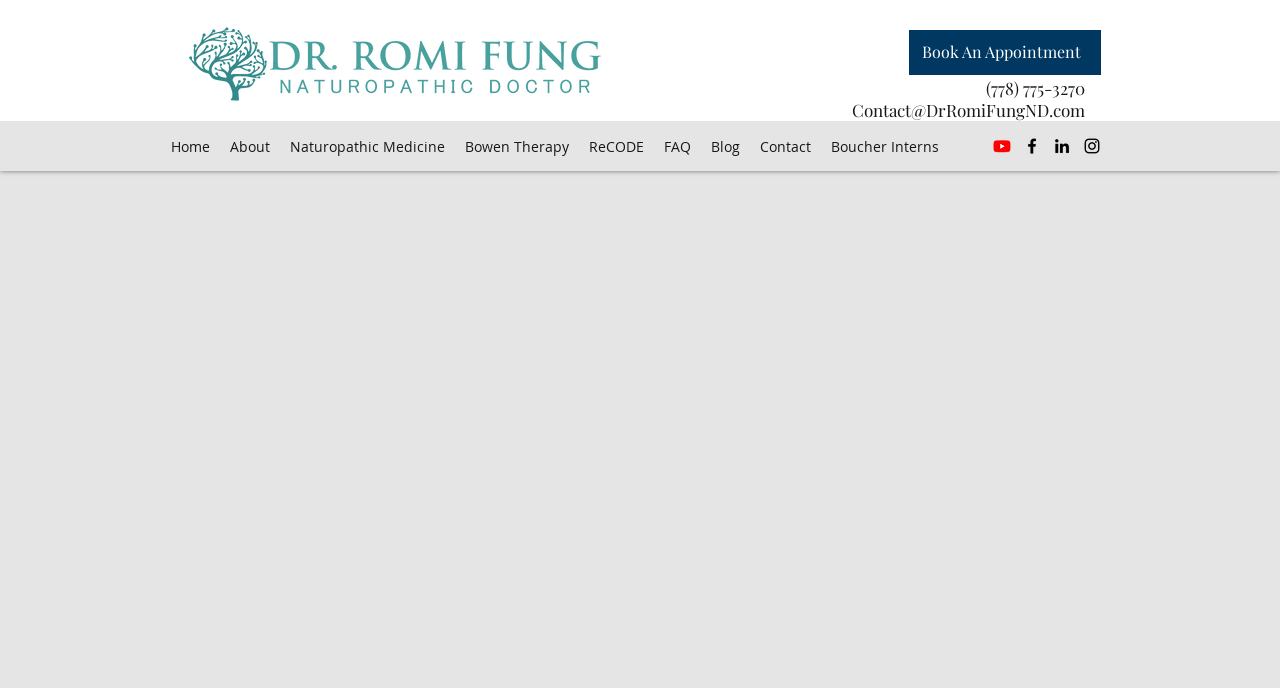Locate the bounding box coordinates of the clickable part needed for the task: "Open the search".

None